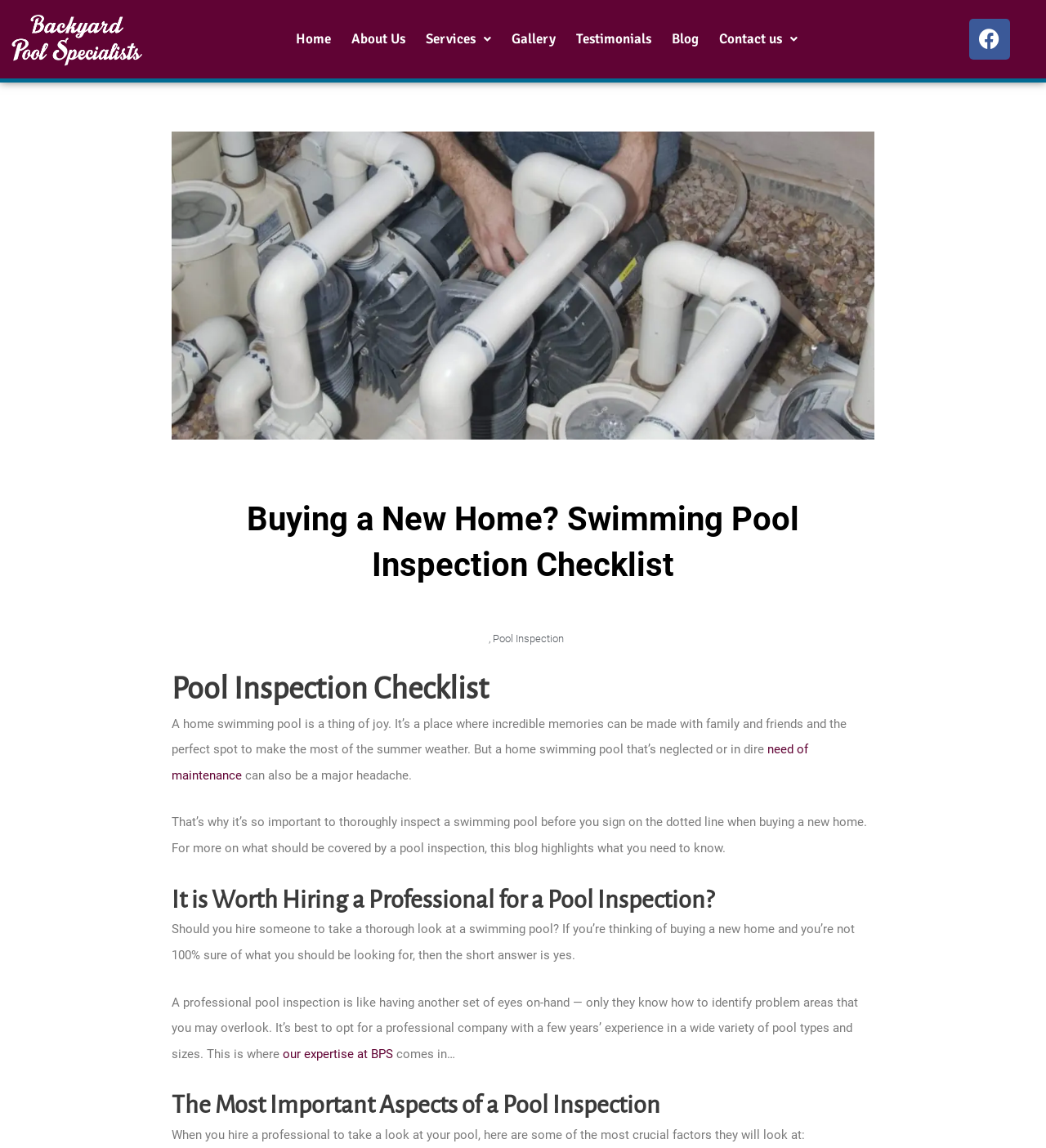Create a detailed narrative describing the layout and content of the webpage.

This webpage is about a pool inspection checklist for individuals buying a new home with a swimming pool. At the top, there is a logo image of "backyard pool specialists" and a navigation menu with links to "Home", "About Us", "Services", "Gallery", "Testimonials", "Blog", and "Contact us". On the top right, there is a Facebook link.

Below the navigation menu, there is a large image related to the topic, accompanied by a heading that reads "Buying a New Home? Swimming Pool Inspection Checklist". The main content of the webpage is divided into sections, each with a heading. The first section explains the importance of inspecting a swimming pool before buying a new home, highlighting the potential headaches of a neglected pool.

The next section, "Pool Inspection Checklist", discusses the need for a thorough inspection and provides a link to a related blog post. This is followed by a section that asks whether it is worth hiring a professional for a pool inspection, emphasizing the benefits of having a professional inspect the pool.

The final section, "The Most Important Aspects of a Pool Inspection", outlines the crucial factors that a professional will examine during an inspection. Throughout the webpage, there are several paragraphs of text that provide detailed information and explanations.